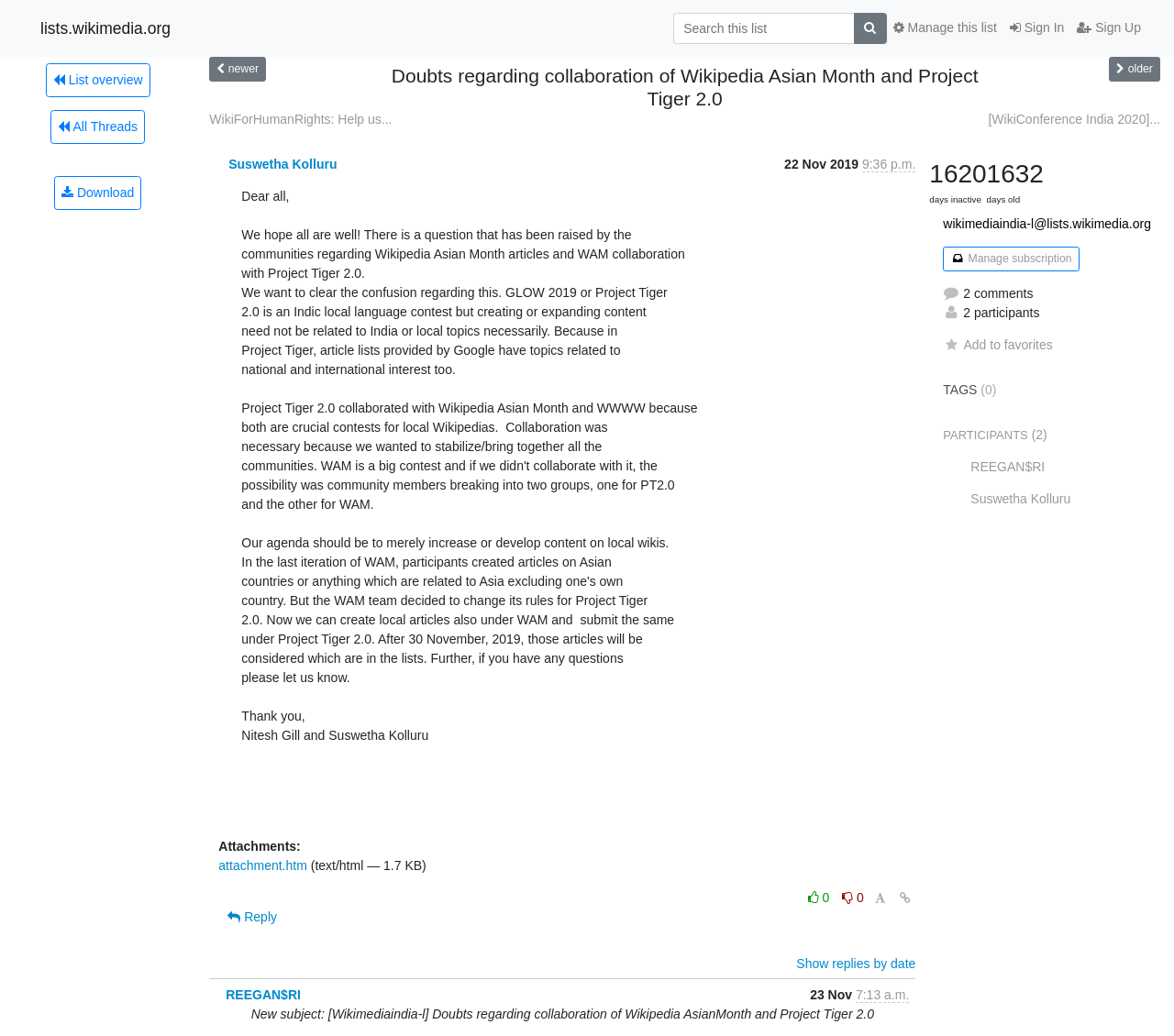Provide a thorough and detailed response to the question by examining the image: 
How many participants are there in this thread?

I found the answer by looking at the text '(2)' located at the bottom of the webpage, which indicates the number of participants in this thread.